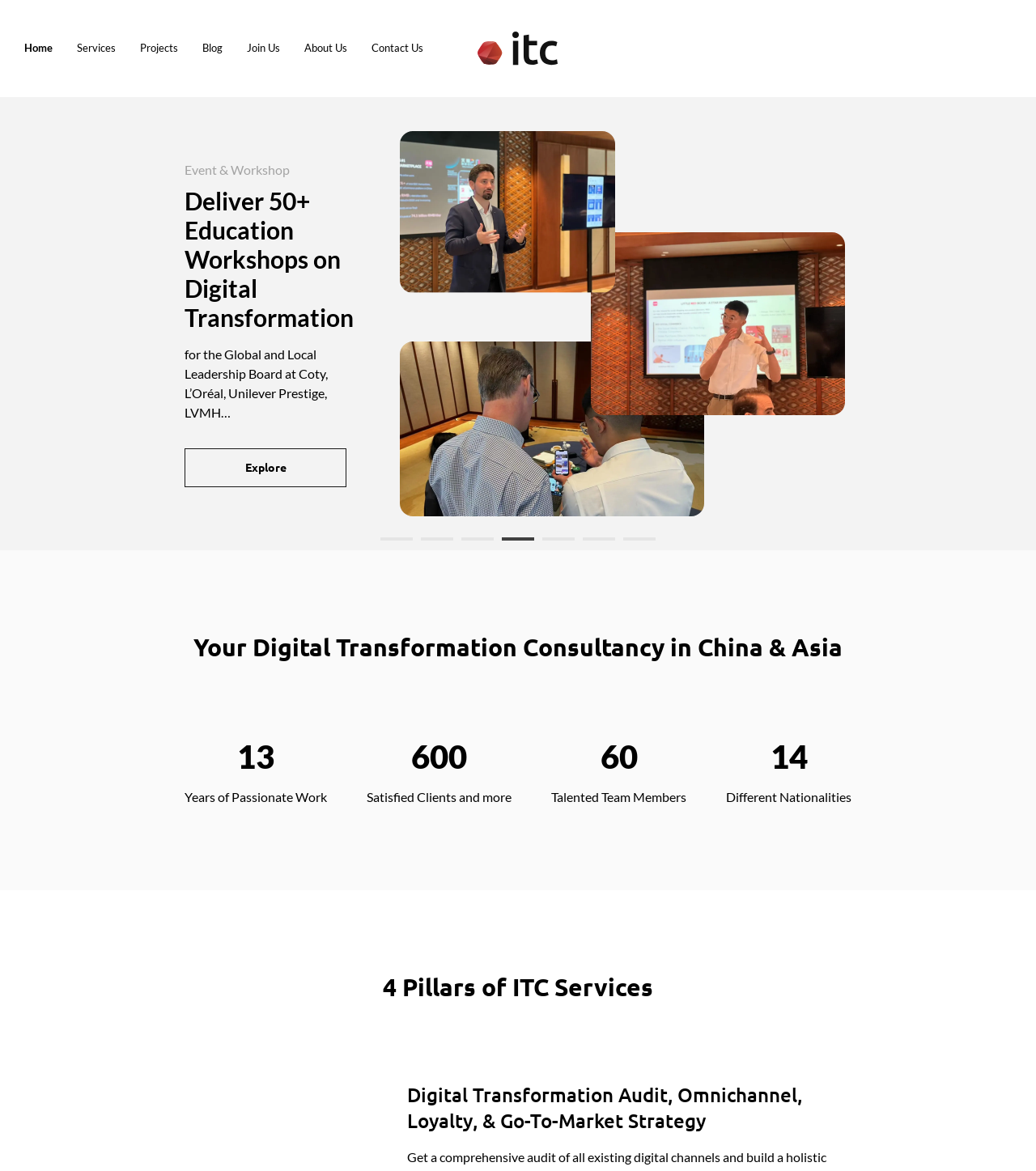Locate the bounding box coordinates of the element that needs to be clicked to carry out the instruction: "Click the 'Explore' button". The coordinates should be given as four float numbers ranging from 0 to 1, i.e., [left, top, right, bottom].

[0.178, 0.37, 0.334, 0.404]